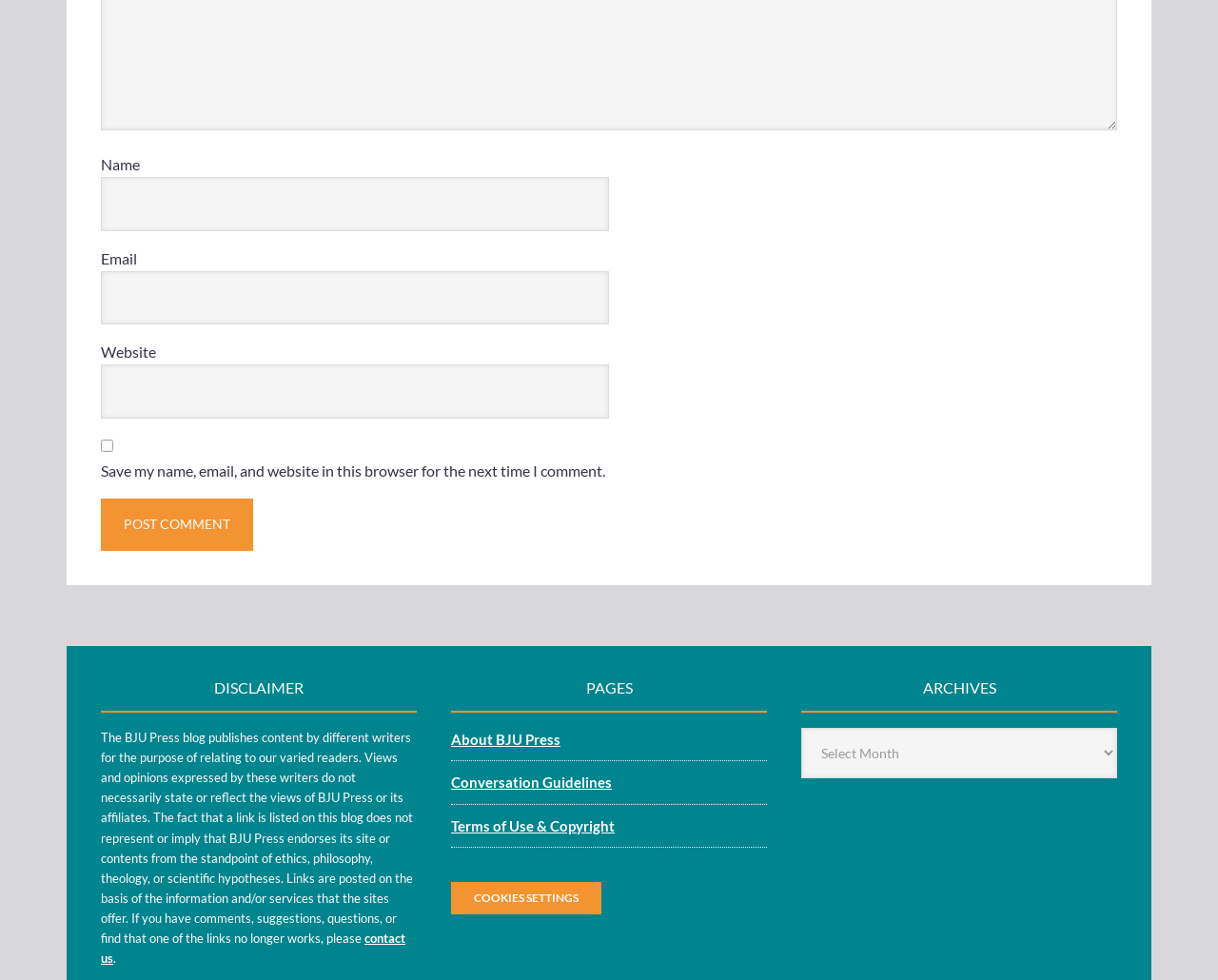Identify the bounding box coordinates of the specific part of the webpage to click to complete this instruction: "Contact us".

[0.083, 0.95, 0.333, 0.986]